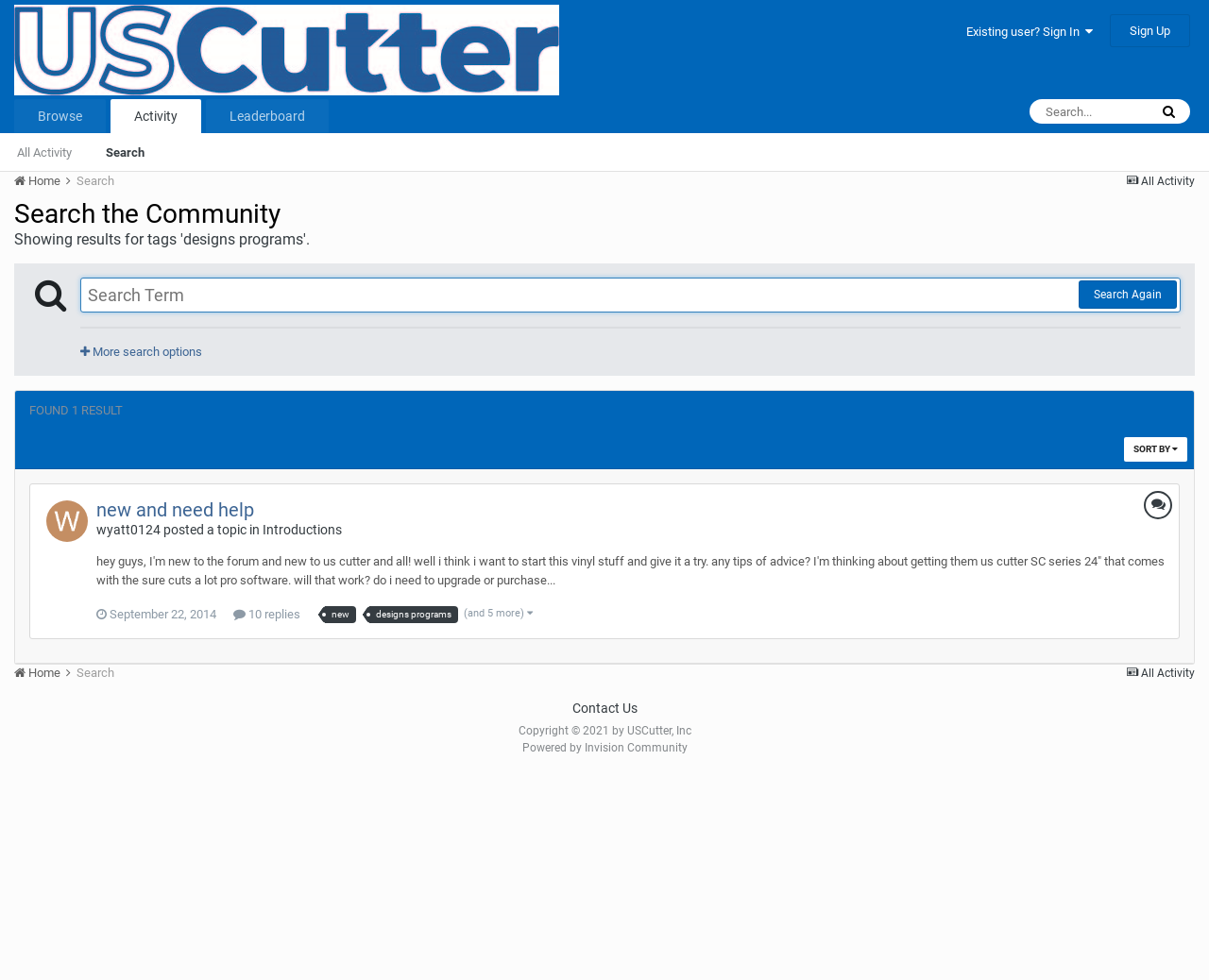Provide a single word or phrase to answer the given question: 
What is the topic title of the post?

new and need help